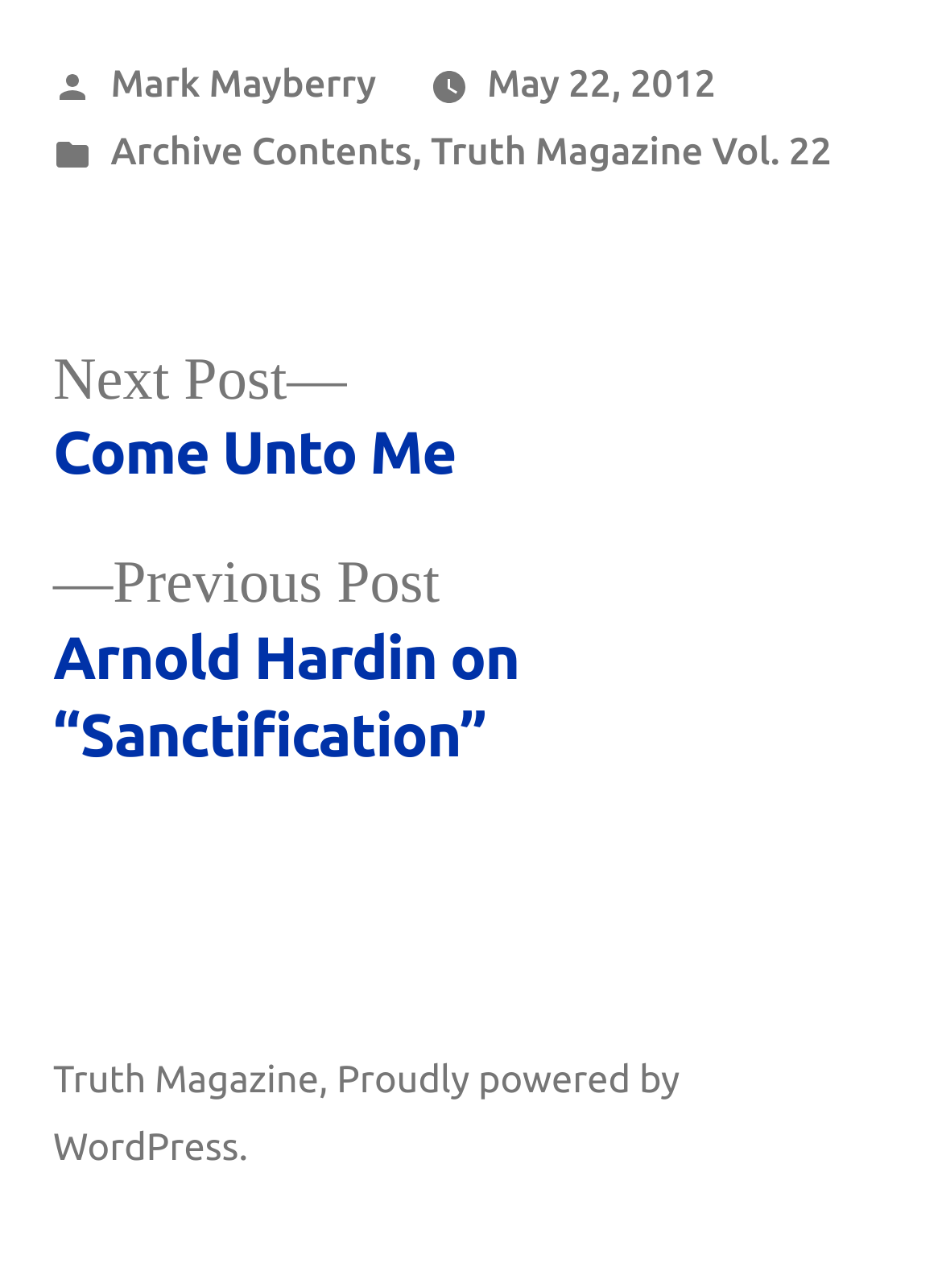Provide the bounding box coordinates of the HTML element this sentence describes: "Mark Mayberry". The bounding box coordinates consist of four float numbers between 0 and 1, i.e., [left, top, right, bottom].

[0.117, 0.047, 0.4, 0.081]